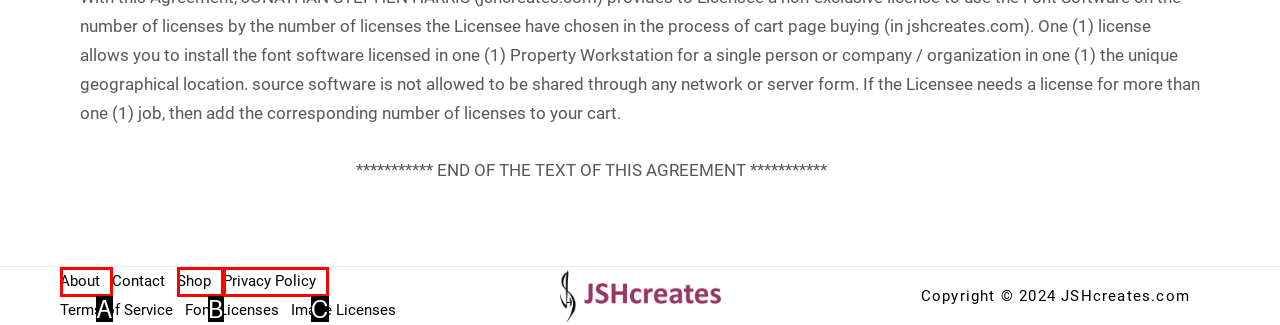Tell me which option best matches this description: Privacy Policy
Answer with the letter of the matching option directly from the given choices.

C